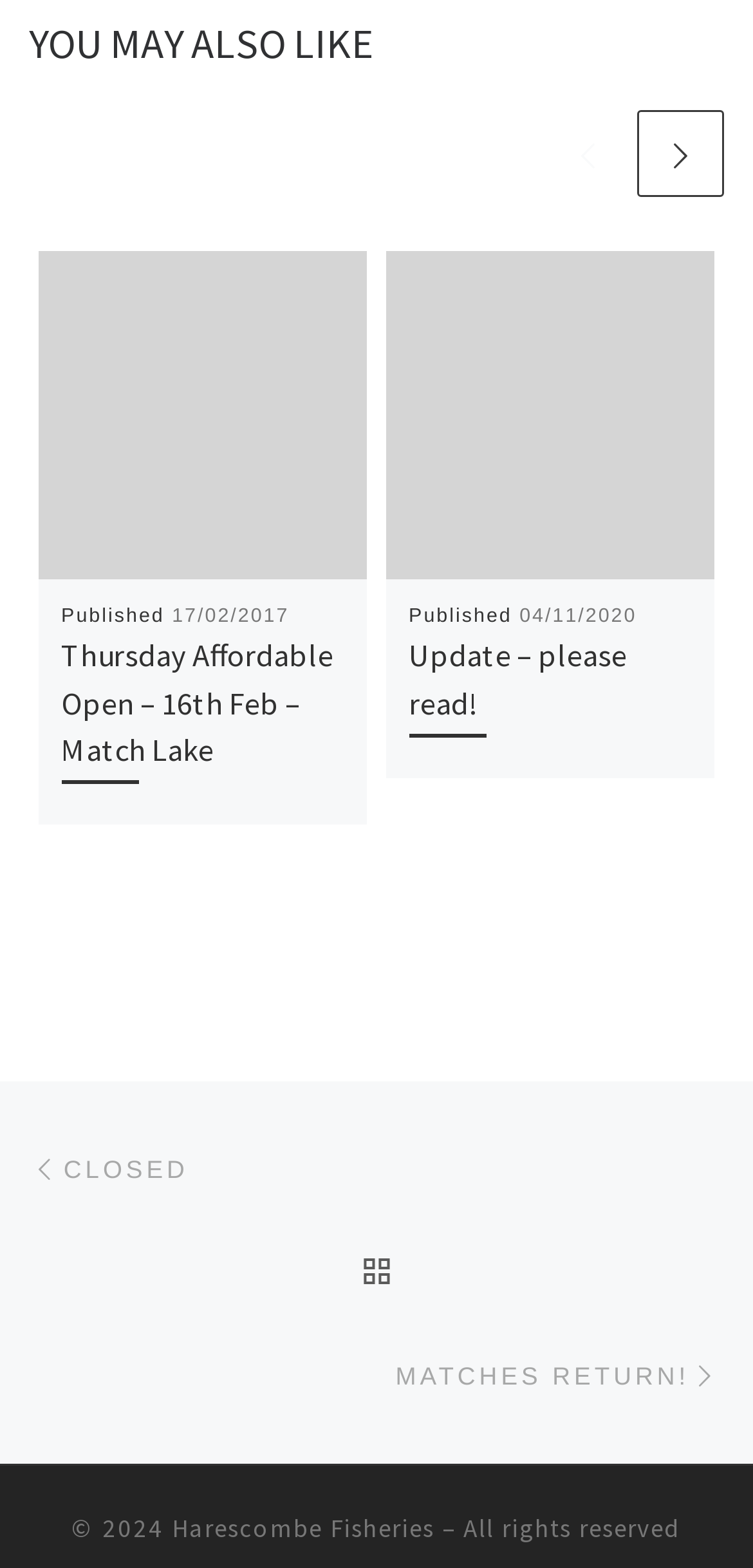Please provide the bounding box coordinates for the element that needs to be clicked to perform the following instruction: "View post details". The coordinates should be given as four float numbers between 0 and 1, i.e., [left, top, right, bottom].

[0.051, 0.16, 0.487, 0.369]